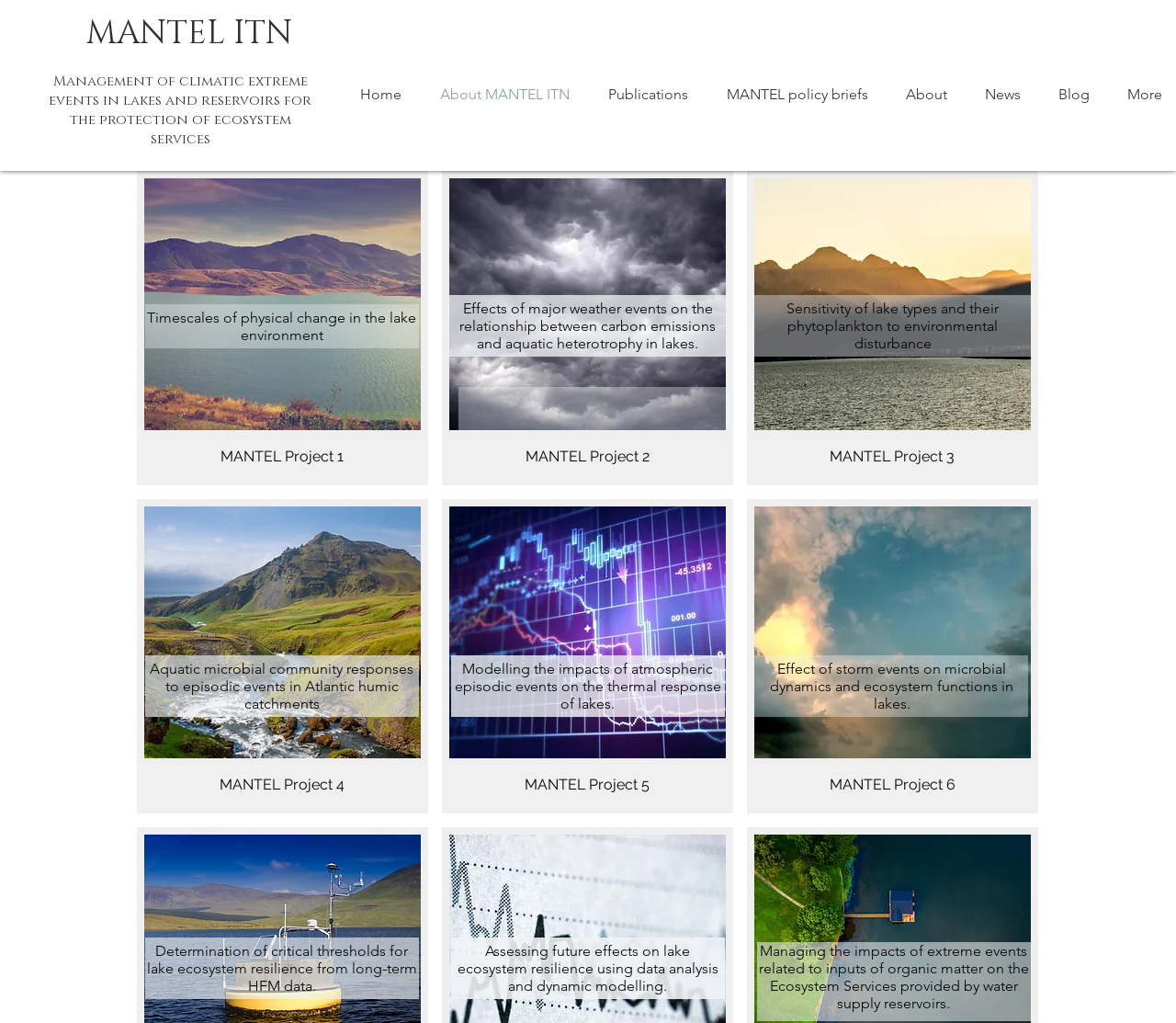Provide the bounding box coordinates for the UI element that is described by this text: "MANTEL Project 1". The coordinates should be in the form of four float numbers between 0 and 1: [left, top, right, bottom].

[0.116, 0.167, 0.364, 0.474]